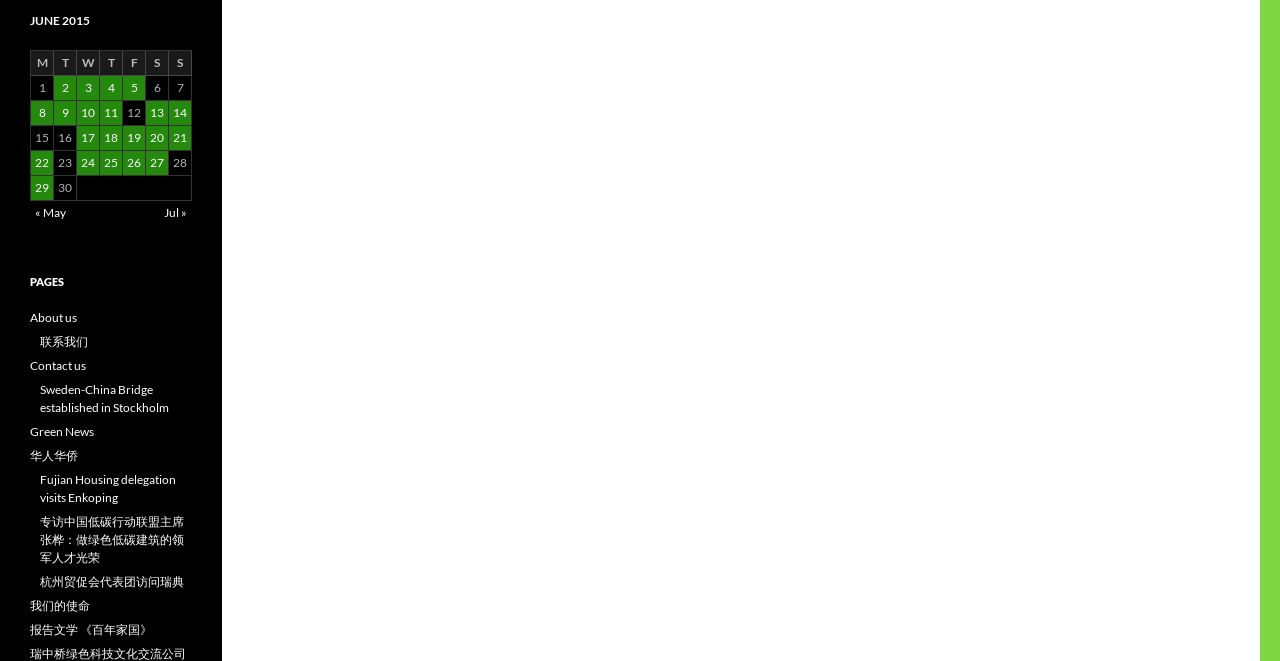What is the month shown in the table?
Look at the image and answer with only one word or phrase.

June 2015